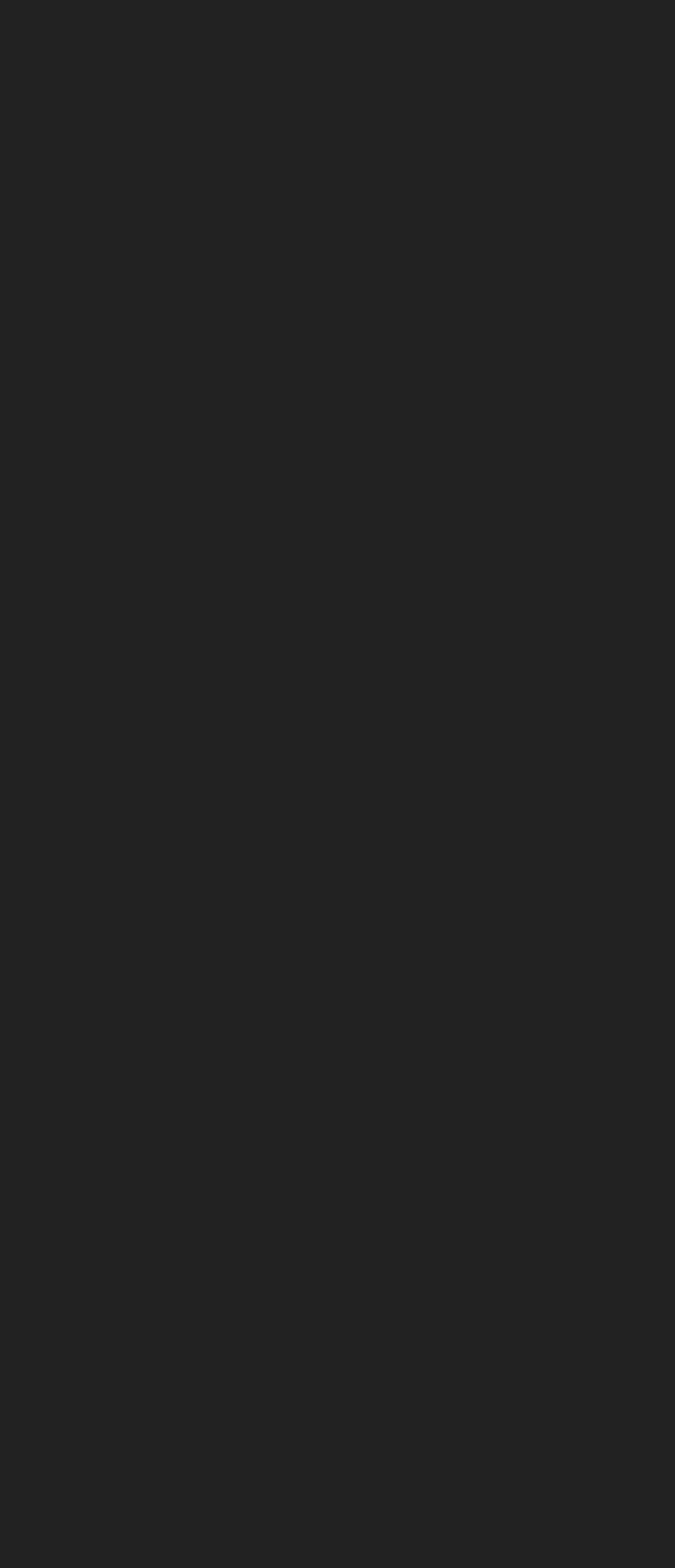Please locate the clickable area by providing the bounding box coordinates to follow this instruction: "Explore careers".

[0.1, 0.889, 0.267, 0.908]